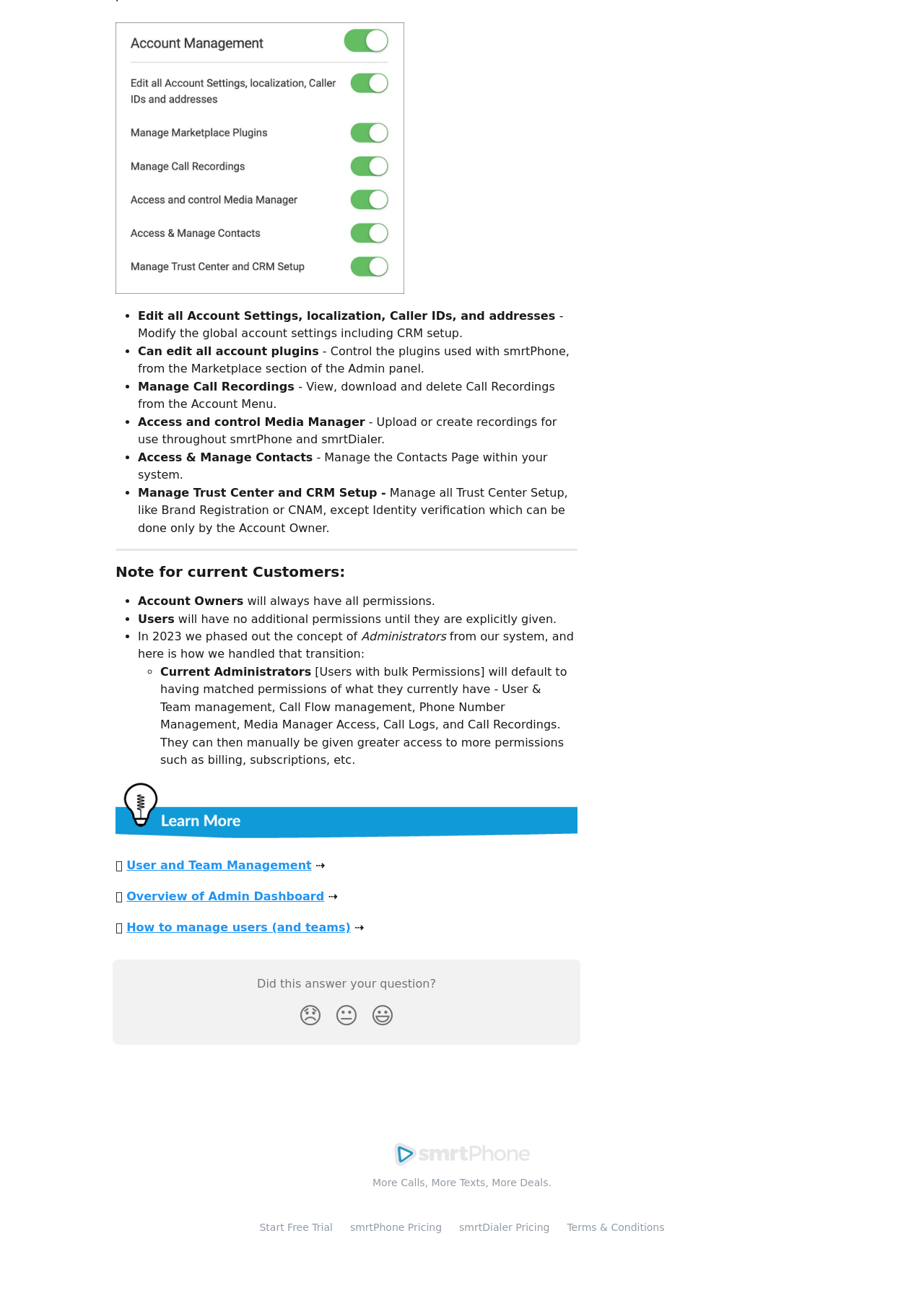Please provide a brief answer to the question using only one word or phrase: 
What is the purpose of the Media Manager?

upload or create recordings